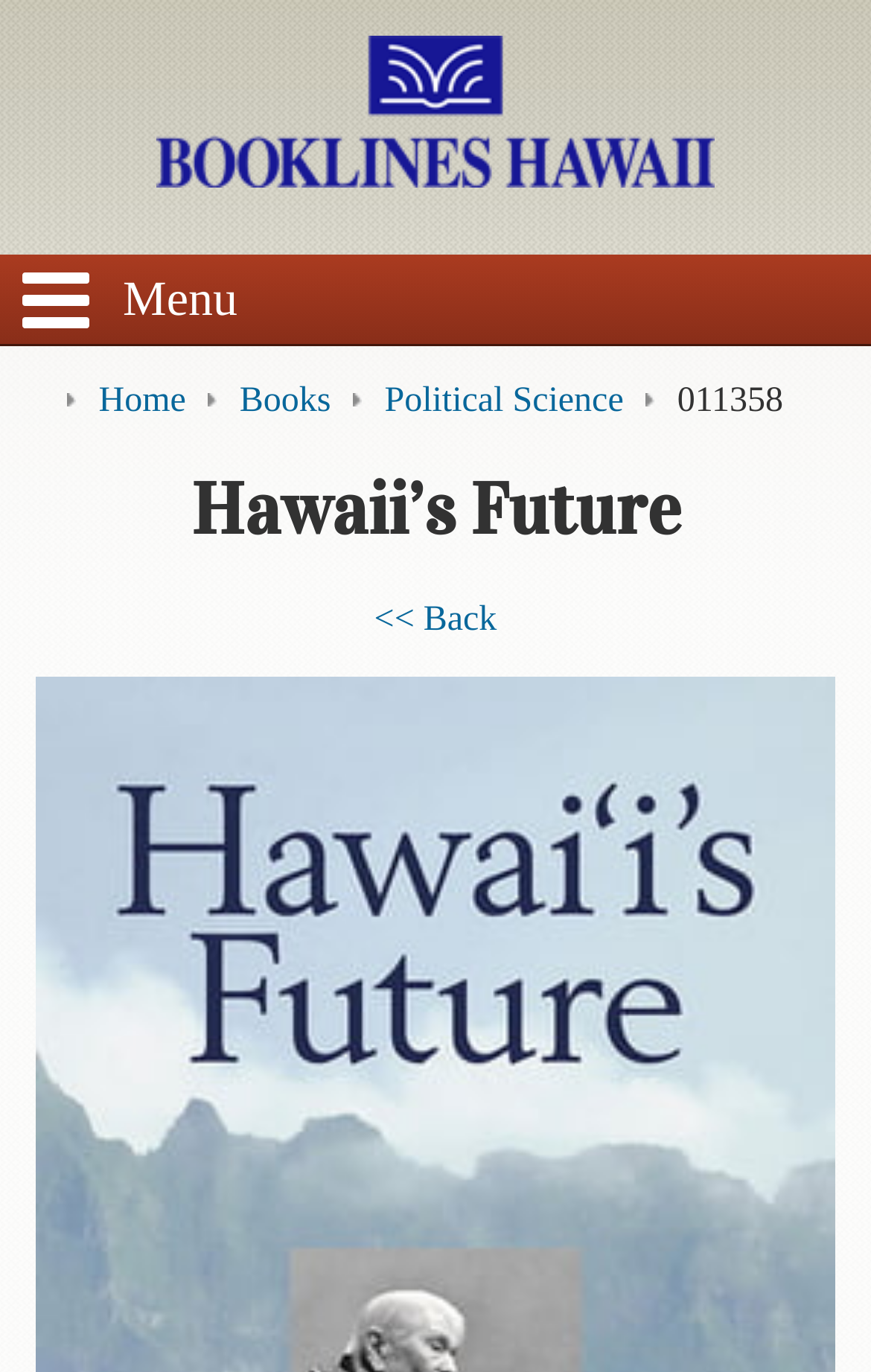What is the navigation menu?
Carefully examine the image and provide a detailed answer to the question.

The navigation menu is a breadcrumbs navigation menu, which displays the user's current location within the website. It shows the path from 'Home' to 'Books' to 'Political Science' to the current page, 'Hawaii’s Future'.